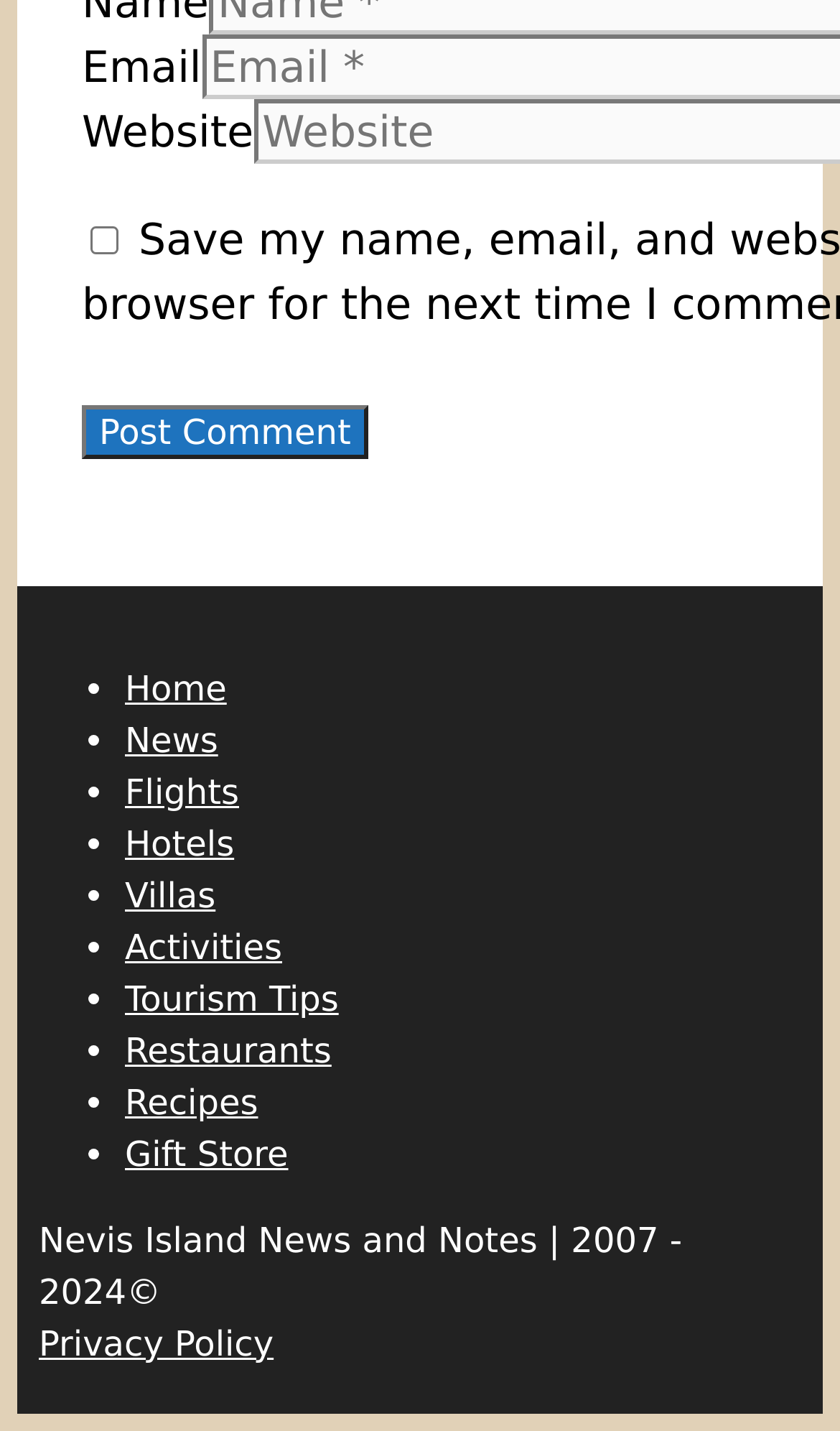Determine the coordinates of the bounding box that should be clicked to complete the instruction: "Visit the News page". The coordinates should be represented by four float numbers between 0 and 1: [left, top, right, bottom].

[0.149, 0.578, 0.26, 0.607]